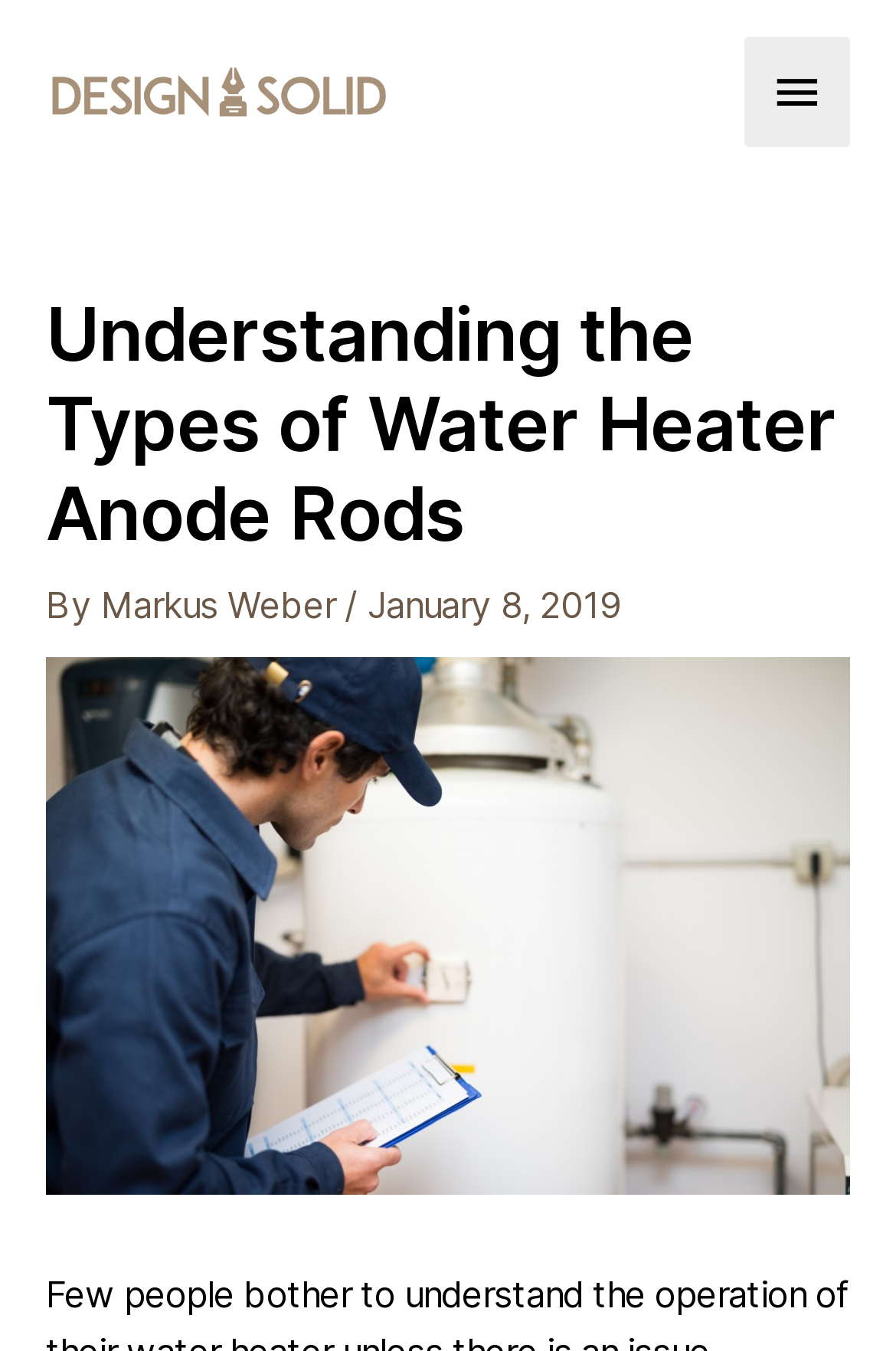What is the logo of the website?
Based on the visual, give a brief answer using one word or a short phrase.

designsolid.com logo